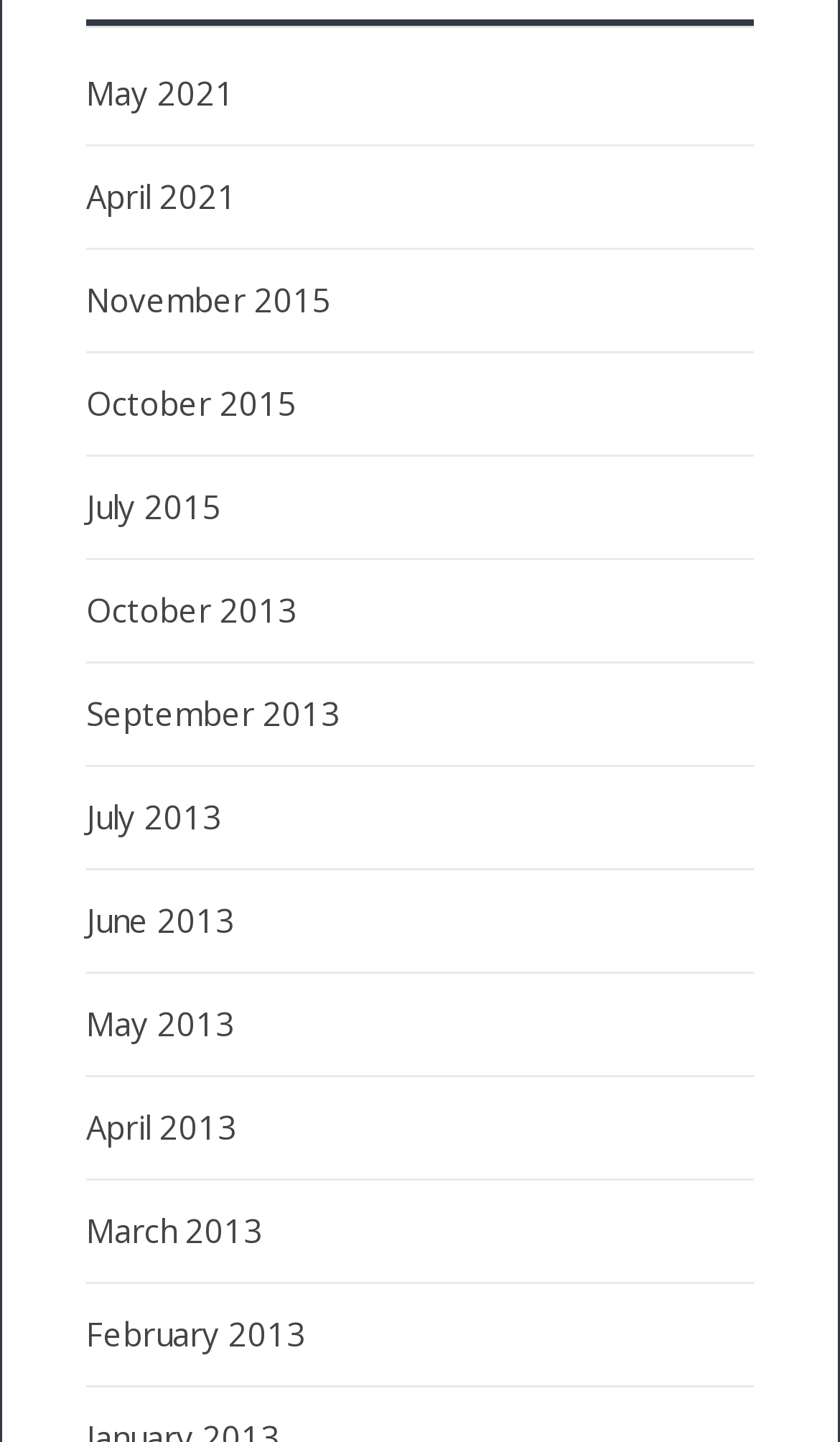What is the earliest month and year available on this webpage?
From the screenshot, provide a brief answer in one word or phrase.

May 2013